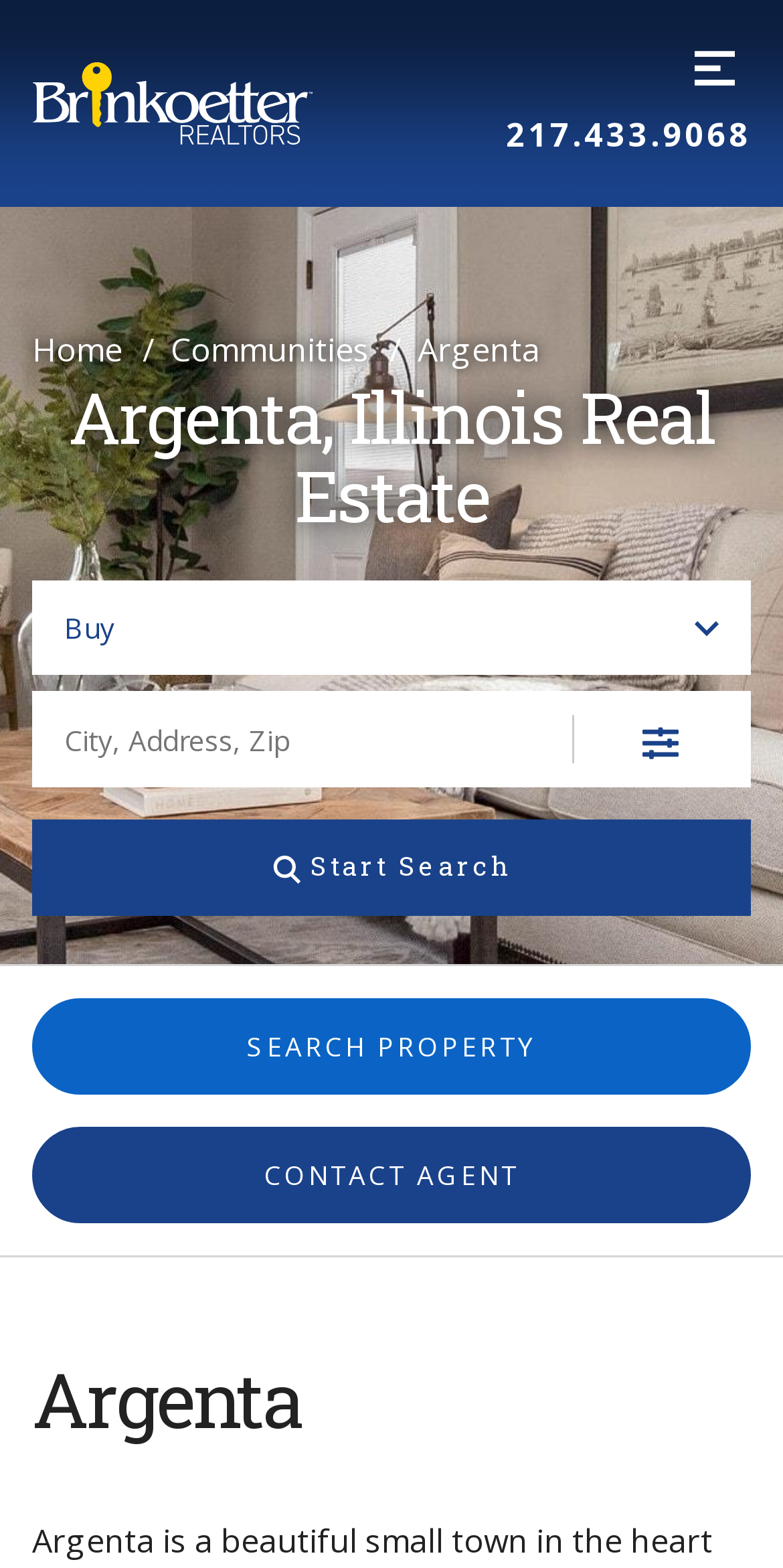What is the purpose of the 'Filters' button?
Look at the image and respond with a one-word or short phrase answer.

To filter search results